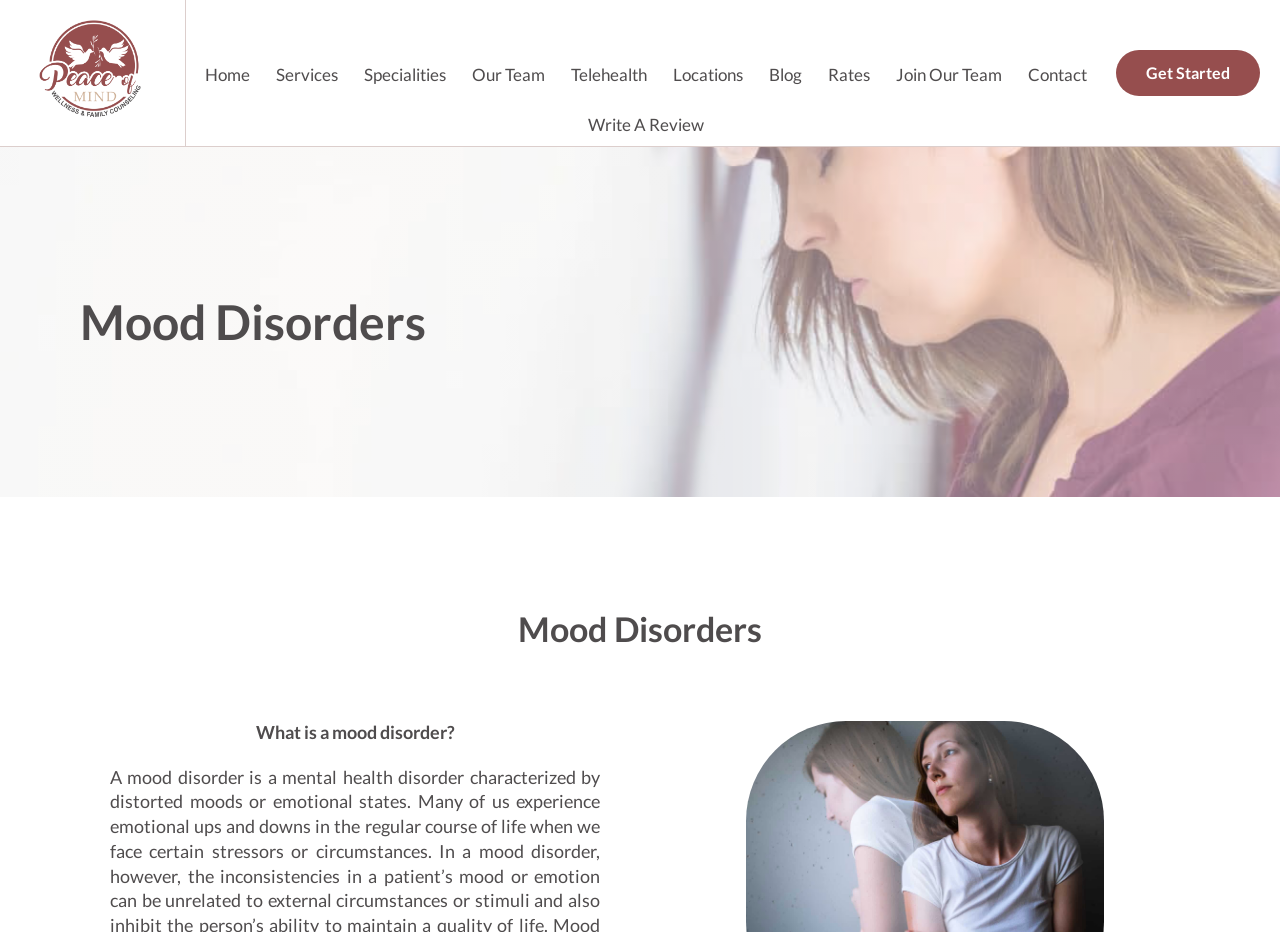Answer the following inquiry with a single word or phrase:
What is the name of the counseling service?

Peace Of Mind Wellness & Family Counseling